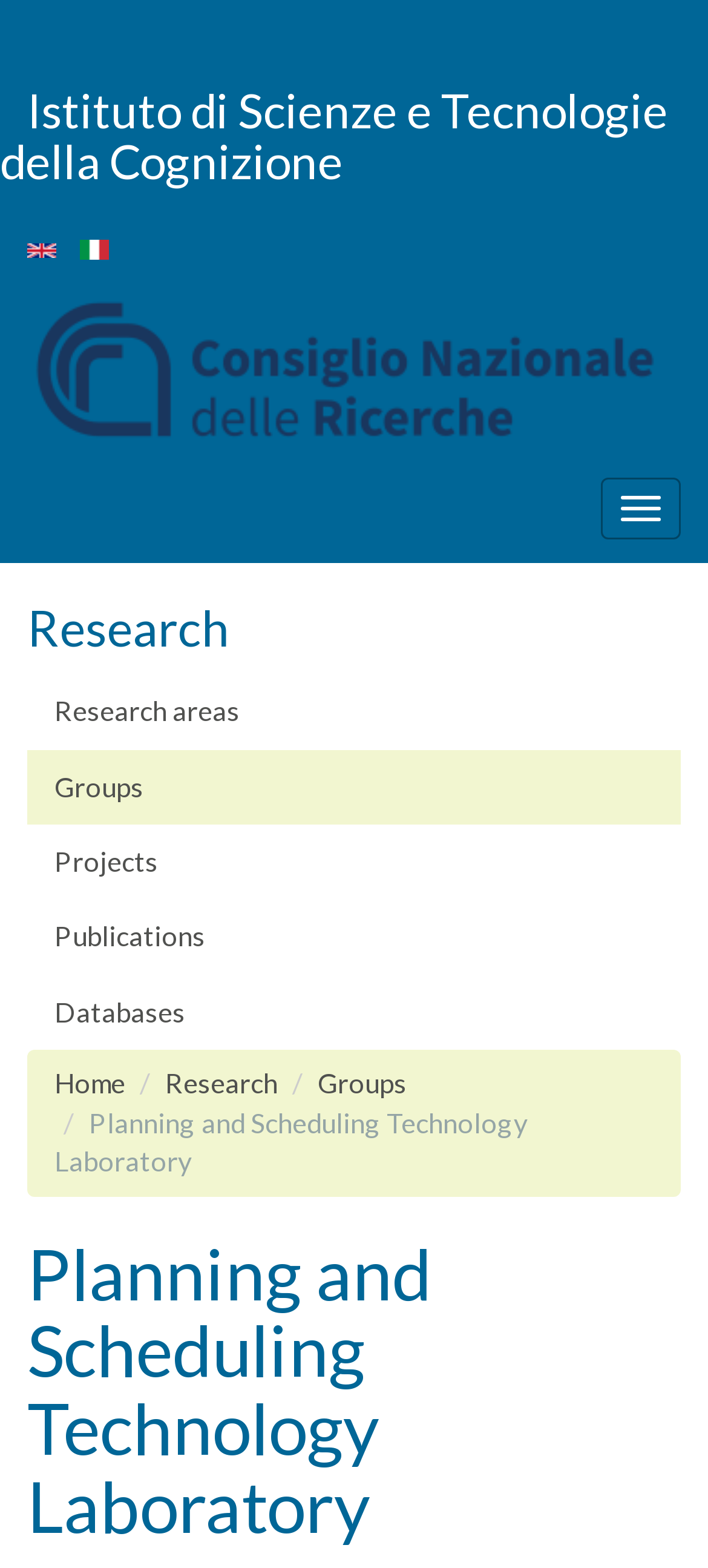Identify and extract the heading text of the webpage.

Planning and Scheduling Technology Laboratory